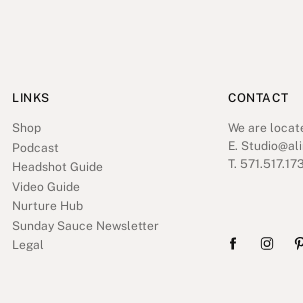Provide a one-word or short-phrase response to the question:
What is the purpose of the contact section?

To aid potential clients